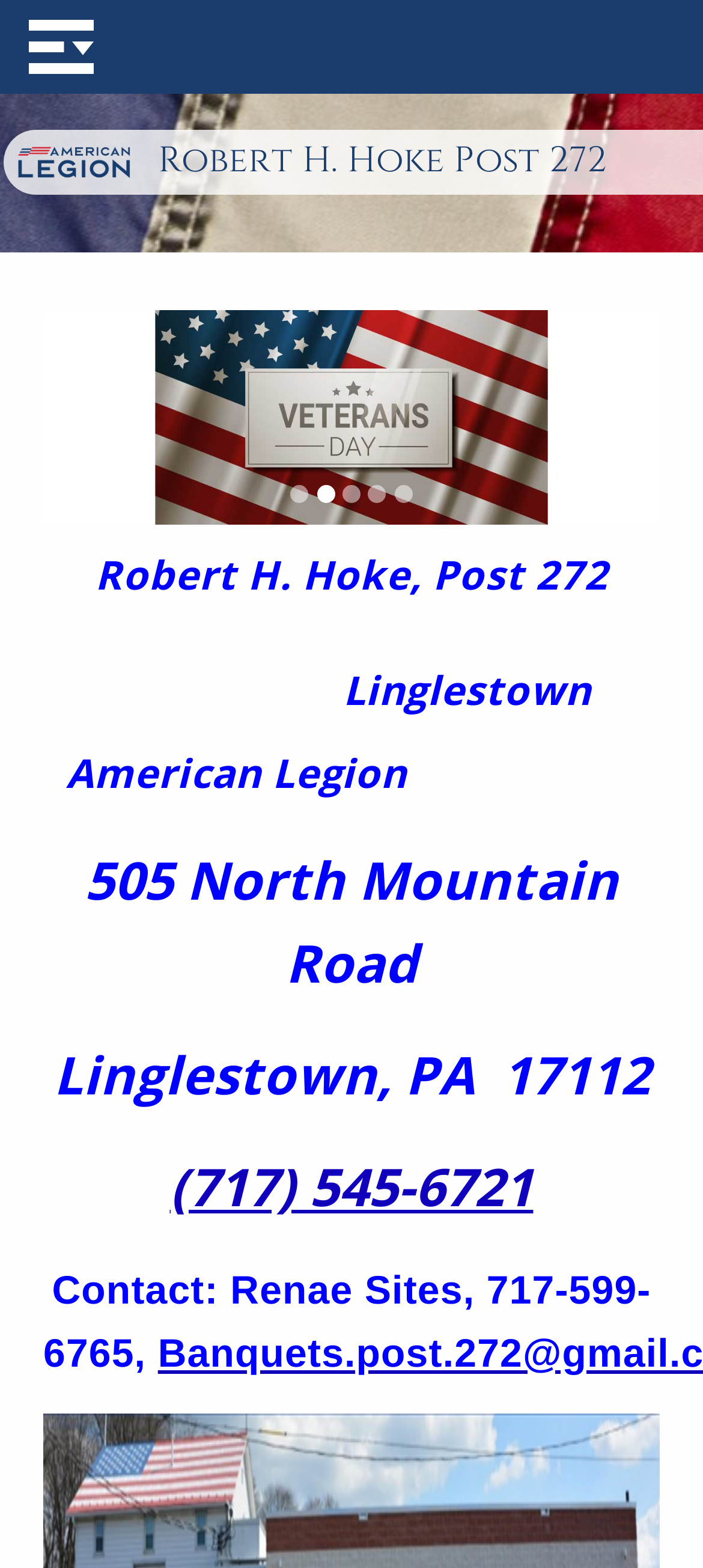What is the phone number of the post?
Using the visual information, respond with a single word or phrase.

(717) 545-6721